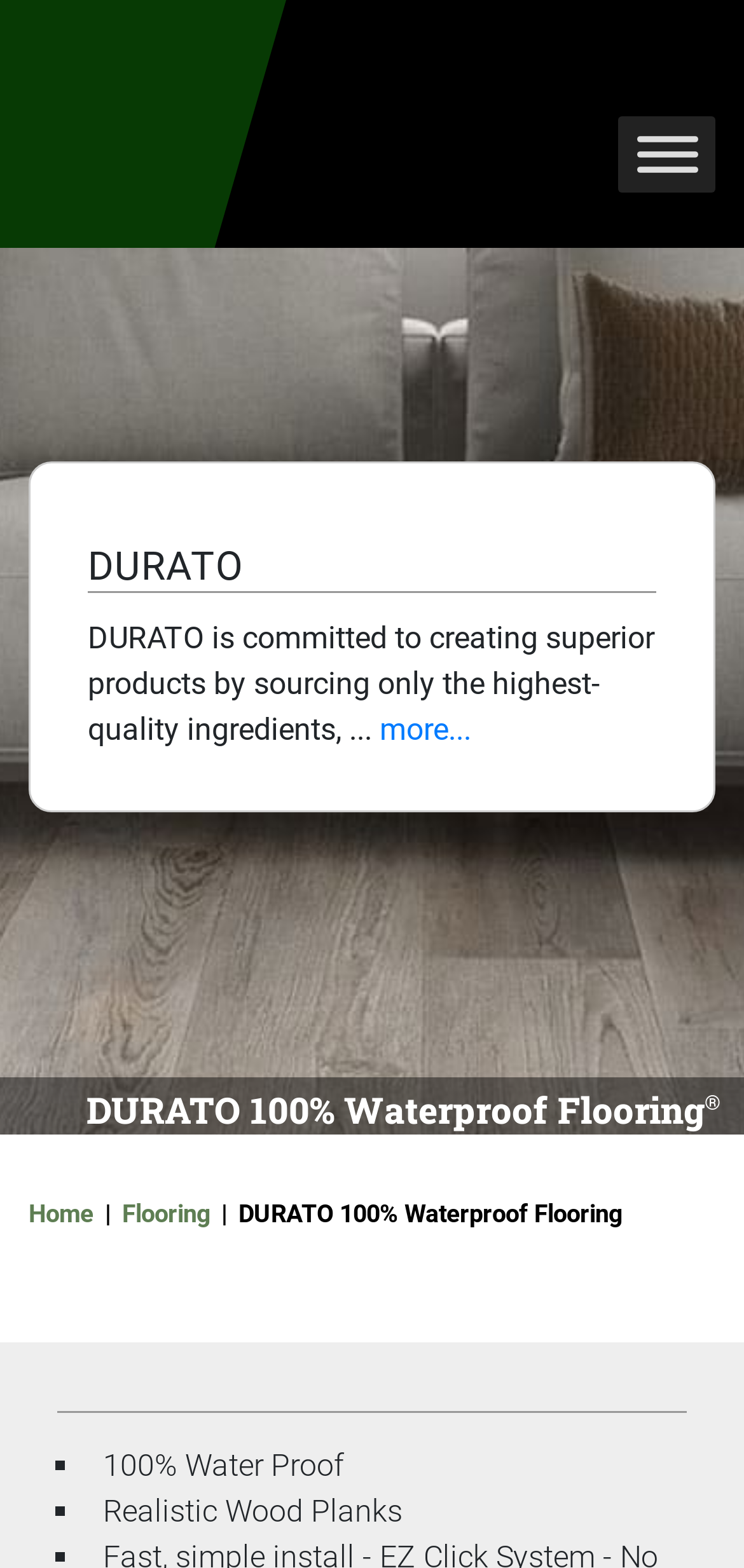Show the bounding box coordinates for the HTML element as described: "Flooring".

[0.164, 0.762, 0.282, 0.788]